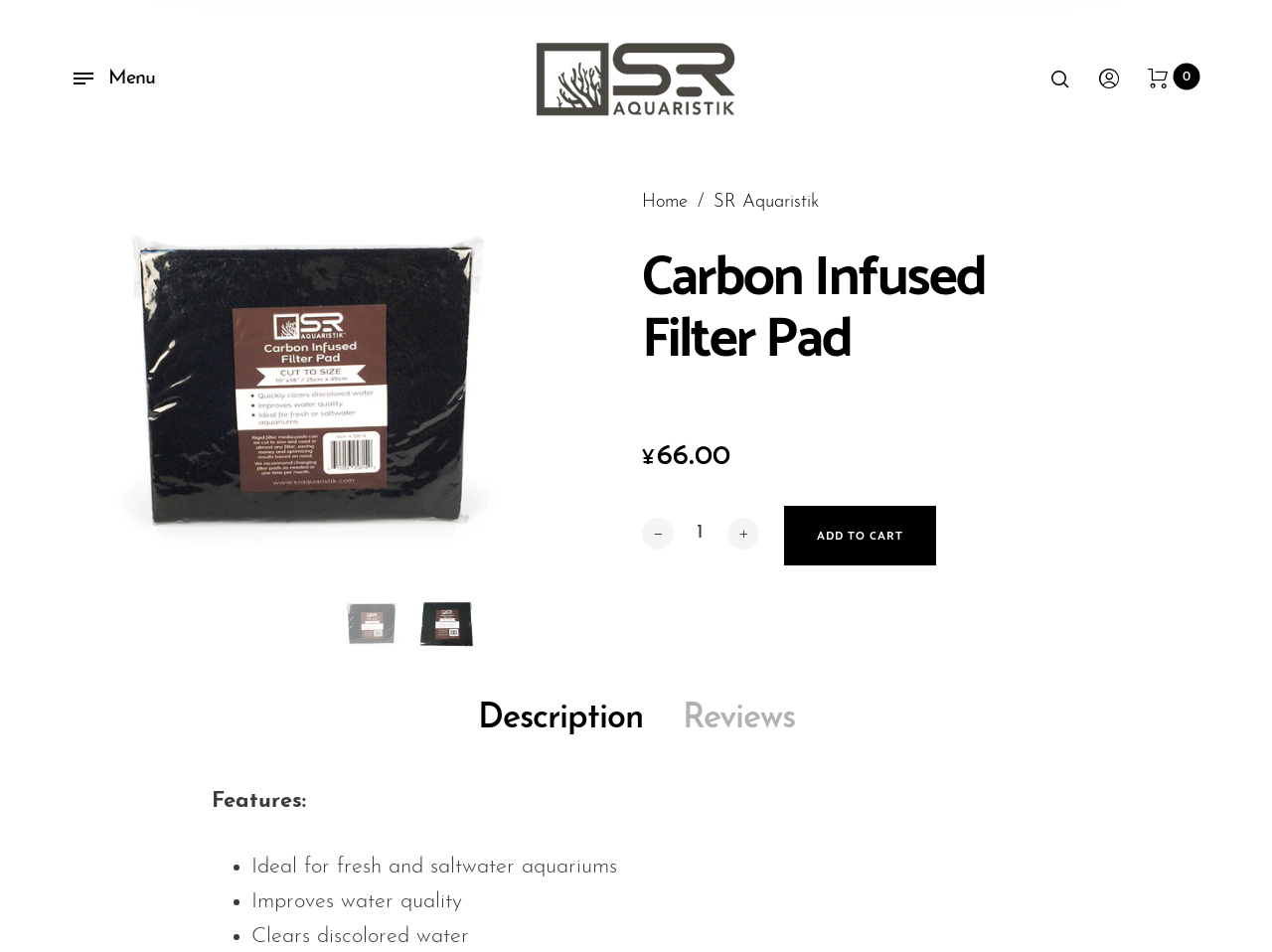Answer the question using only one word or a concise phrase: What is the name of the product category that includes Filter Media Products?

Filter Media